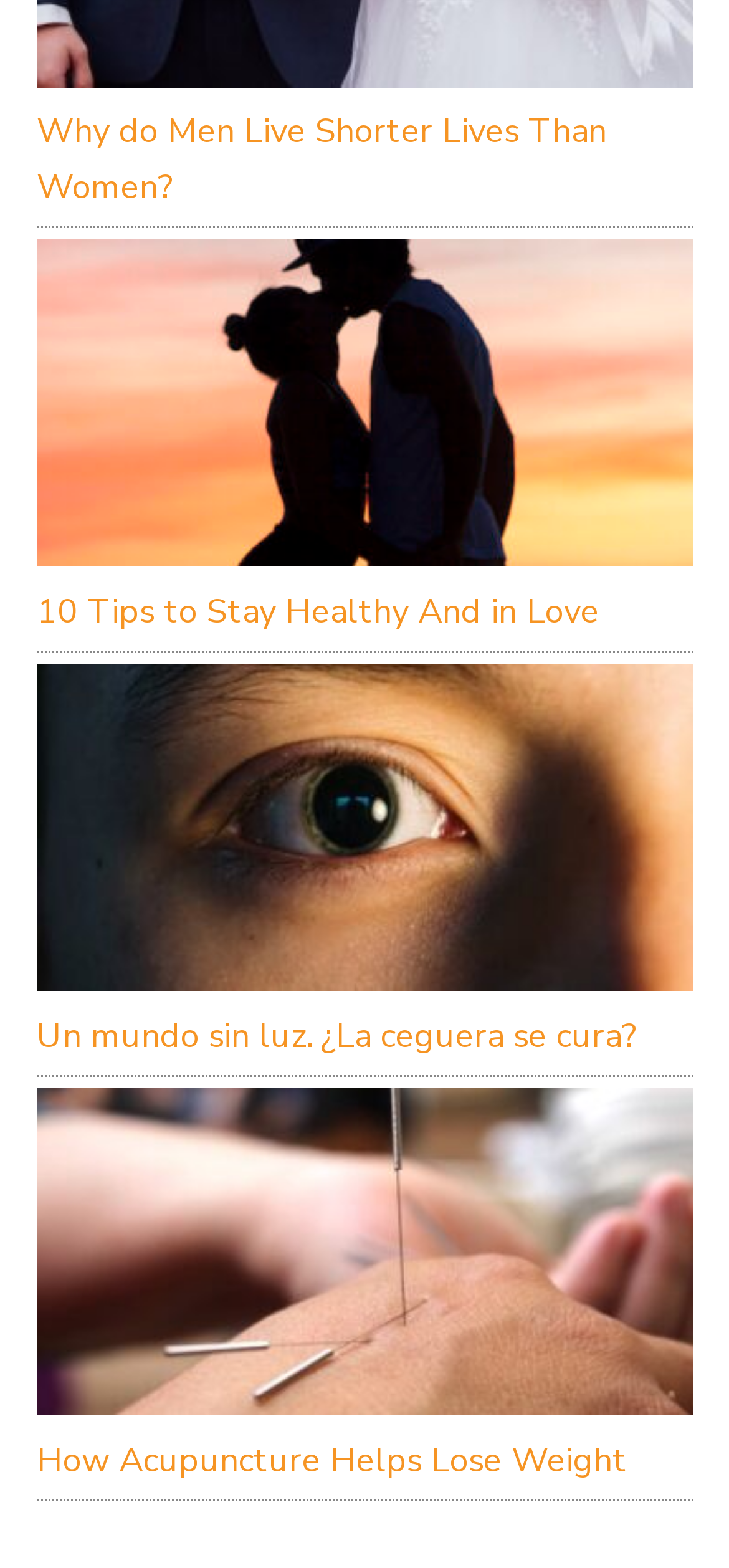Carefully examine the image and provide an in-depth answer to the question: What is the vertical position of the link '10 Tips to Stay Healthy And in Love' relative to the link 'Why do Men Live Shorter Lives Than Women?'?

By comparing the y1 and y2 coordinates of the bounding boxes, I found that the link '10 Tips to Stay Healthy And in Love' has a higher y1 value than the link 'Why do Men Live Shorter Lives Than Women?'. This means that the former link appears below the latter link on the webpage.